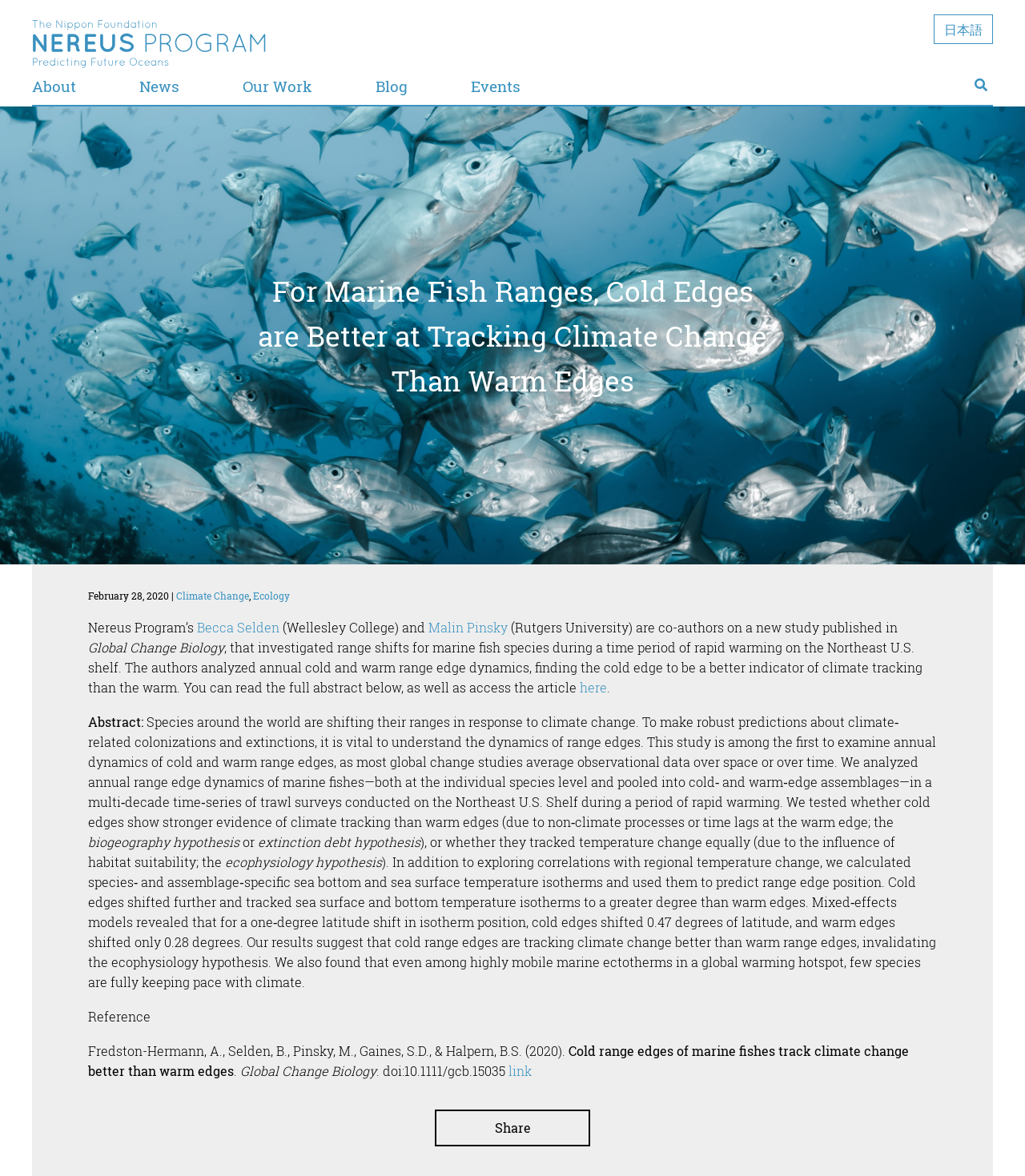Please identify the bounding box coordinates of the clickable area that will fulfill the following instruction: "Access the full article". The coordinates should be in the format of four float numbers between 0 and 1, i.e., [left, top, right, bottom].

[0.566, 0.578, 0.592, 0.592]